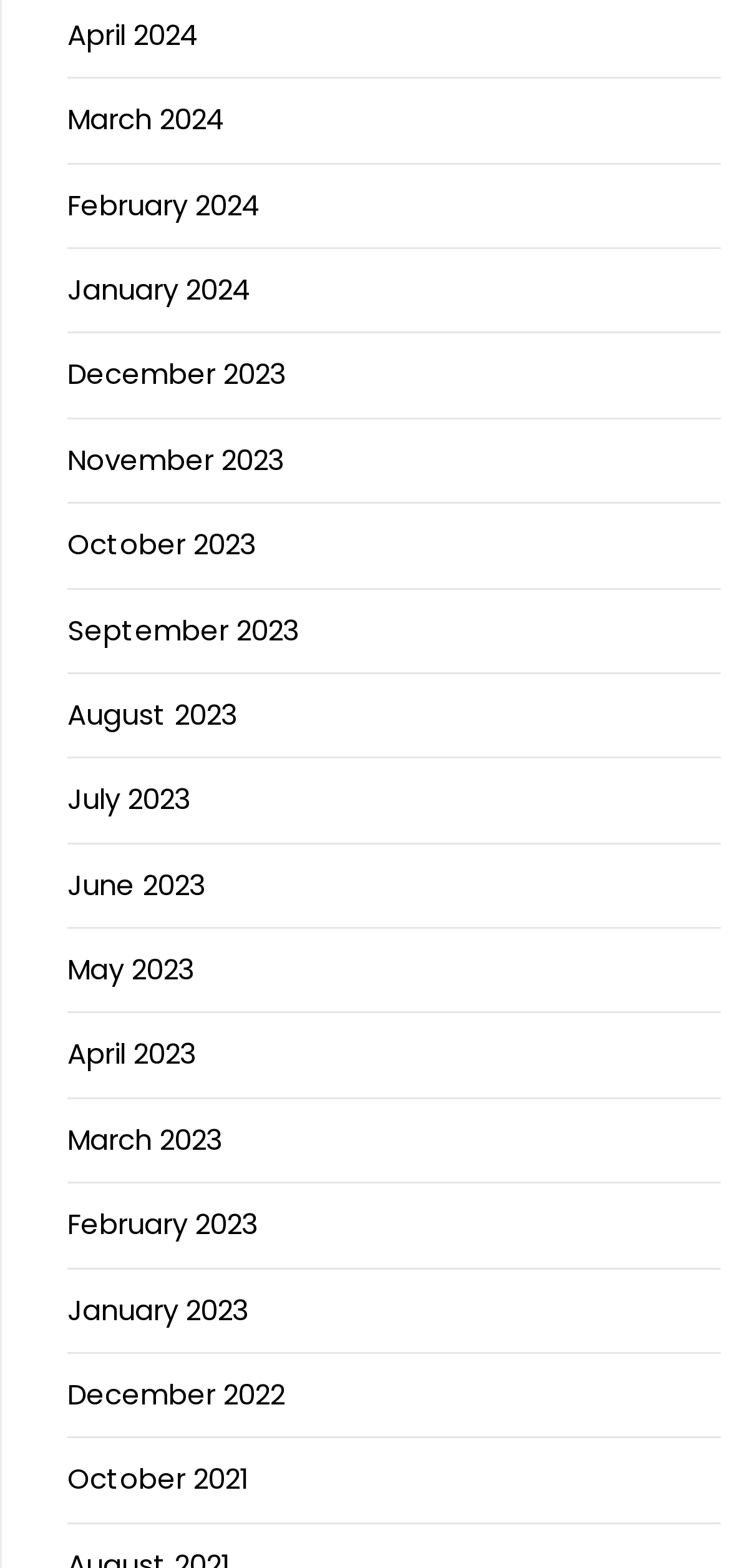What is the vertical position of 'June 2023' relative to 'May 2023'?
Please answer using one word or phrase, based on the screenshot.

Above